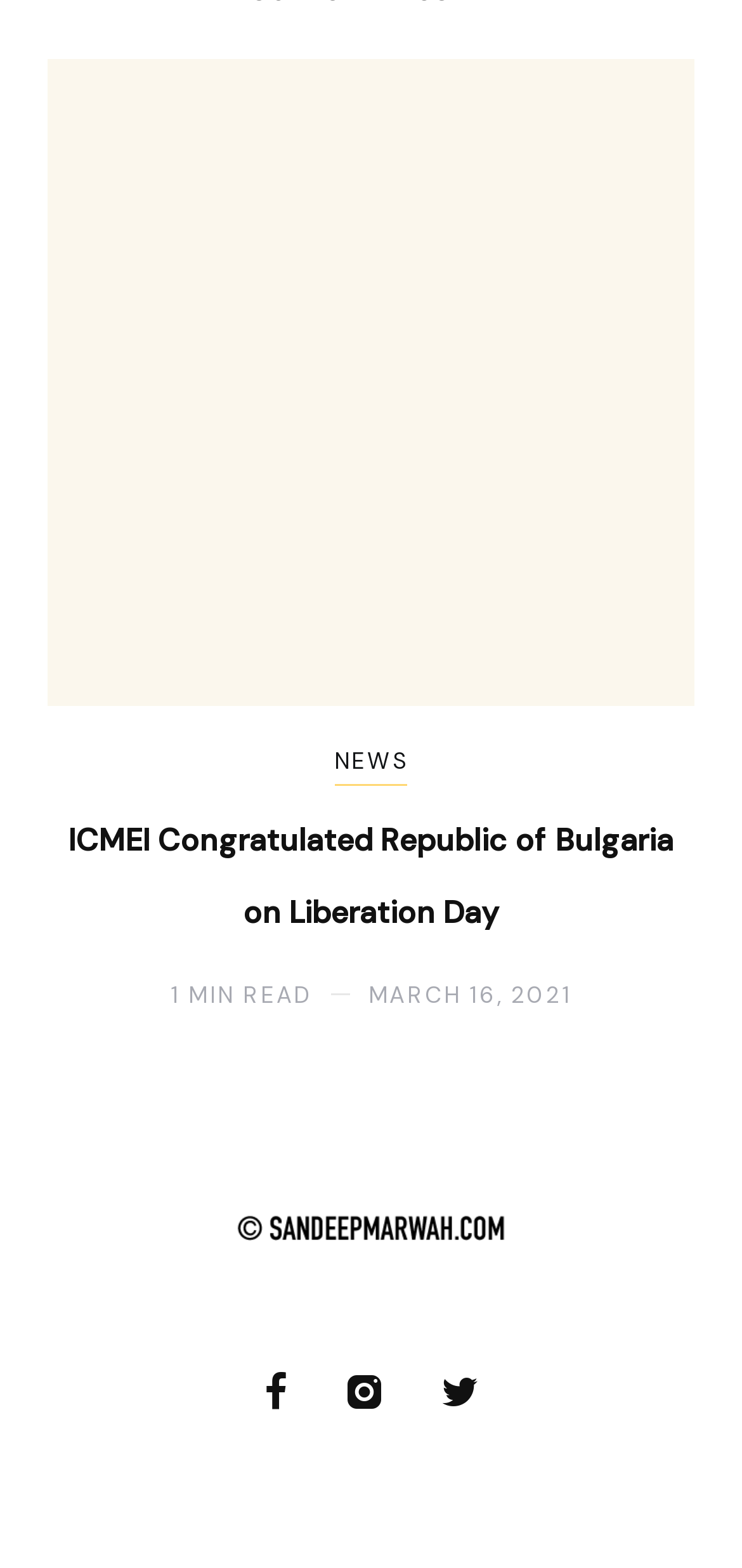What is the date of the current article?
Using the image as a reference, give an elaborate response to the question.

I determined the date by looking at the StaticText element with the text 'MARCH 16, 2021' which is located below the heading element, indicating the publication date of the article.